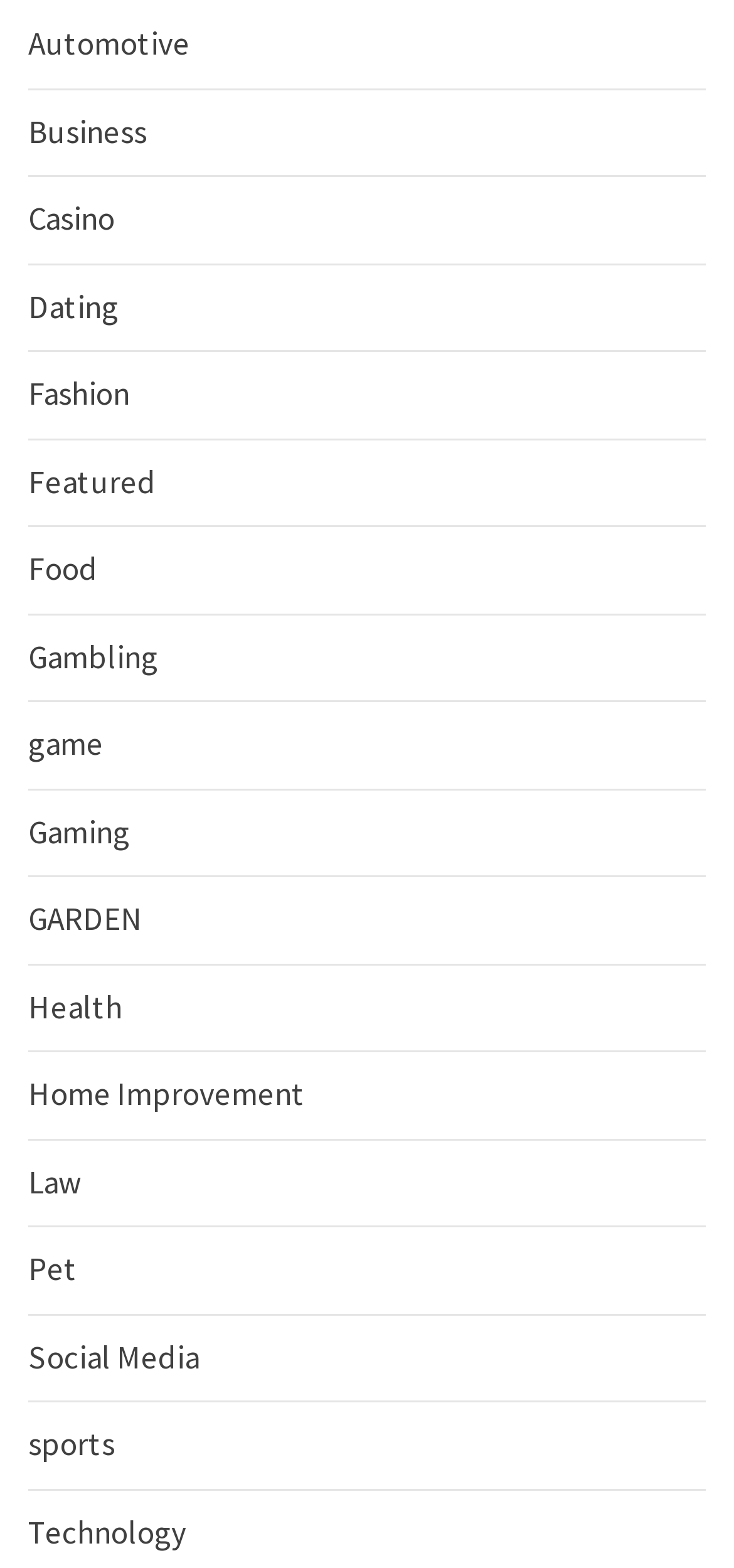Based on the element description: "Home Improvement", identify the UI element and provide its bounding box coordinates. Use four float numbers between 0 and 1, [left, top, right, bottom].

[0.038, 0.684, 0.415, 0.711]